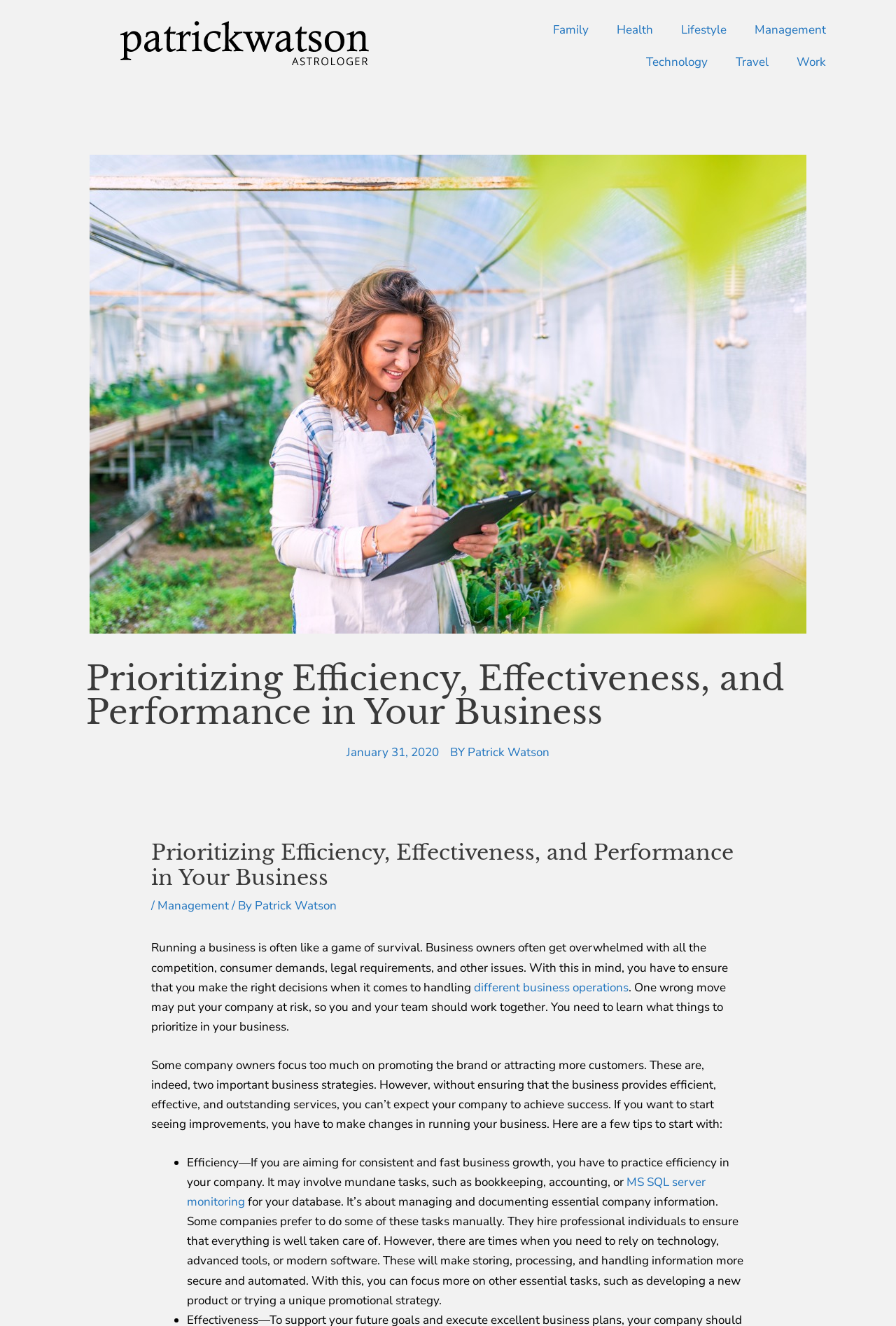Identify the bounding box coordinates of the clickable region to carry out the given instruction: "Read the article by Patrick Watson".

[0.502, 0.56, 0.613, 0.575]